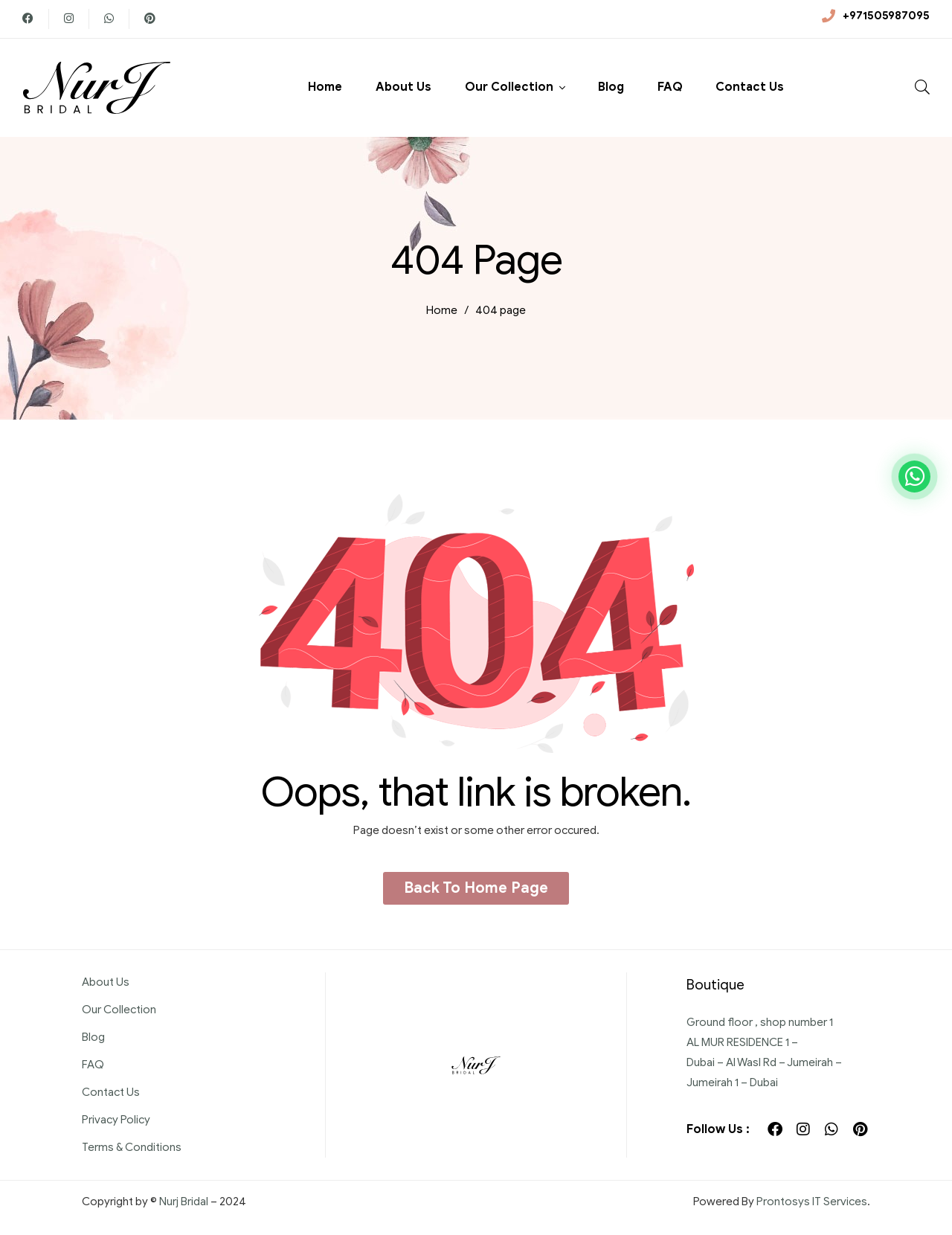Please answer the following question using a single word or phrase: 
What is the name of the bridal shop in Dubai?

Nurj Bridal